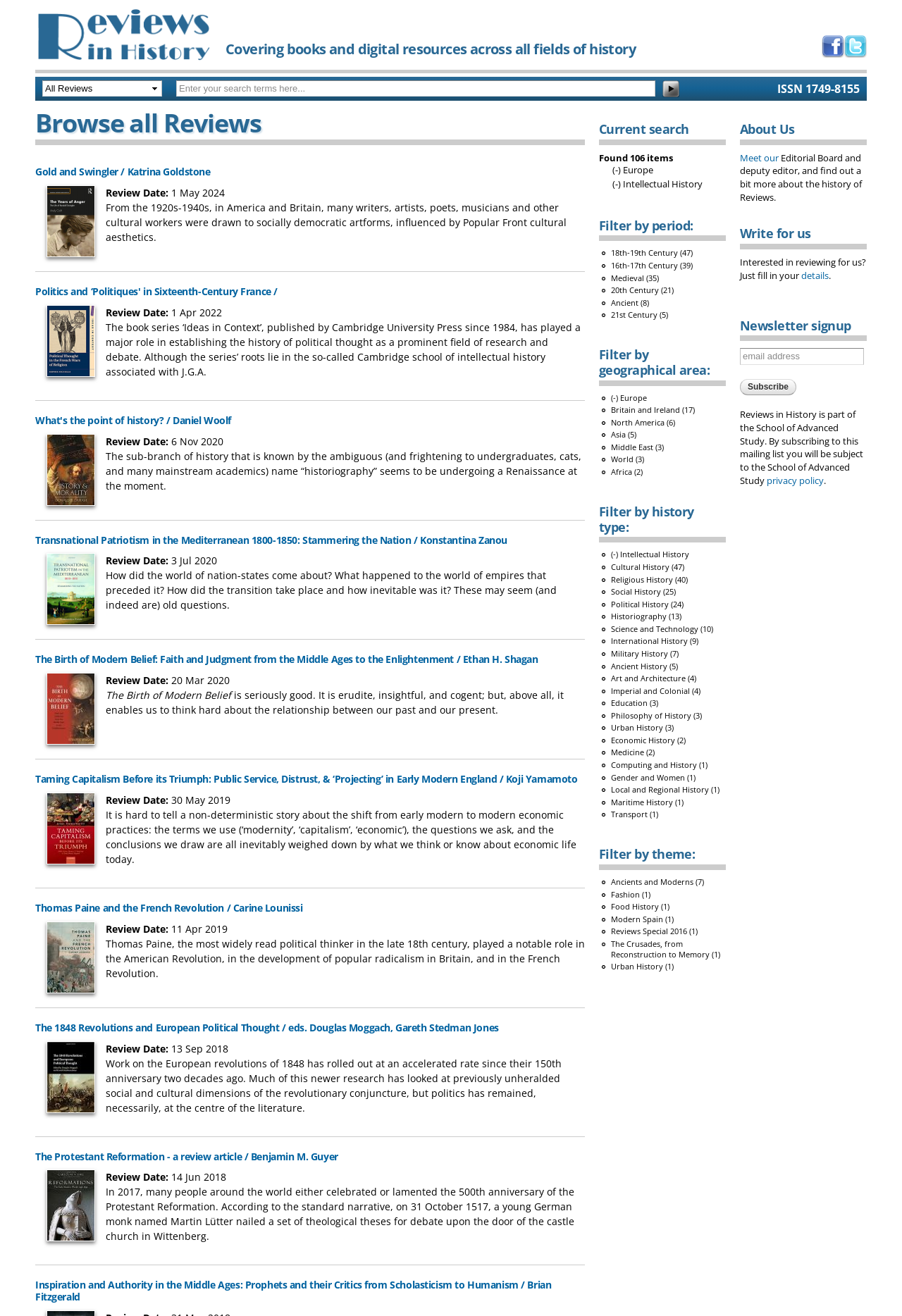What is the name of the website?
Craft a detailed and extensive response to the question.

The website's logo, which is an image, has the text 'Reviews in History' on it, indicating that this is the name of the website.